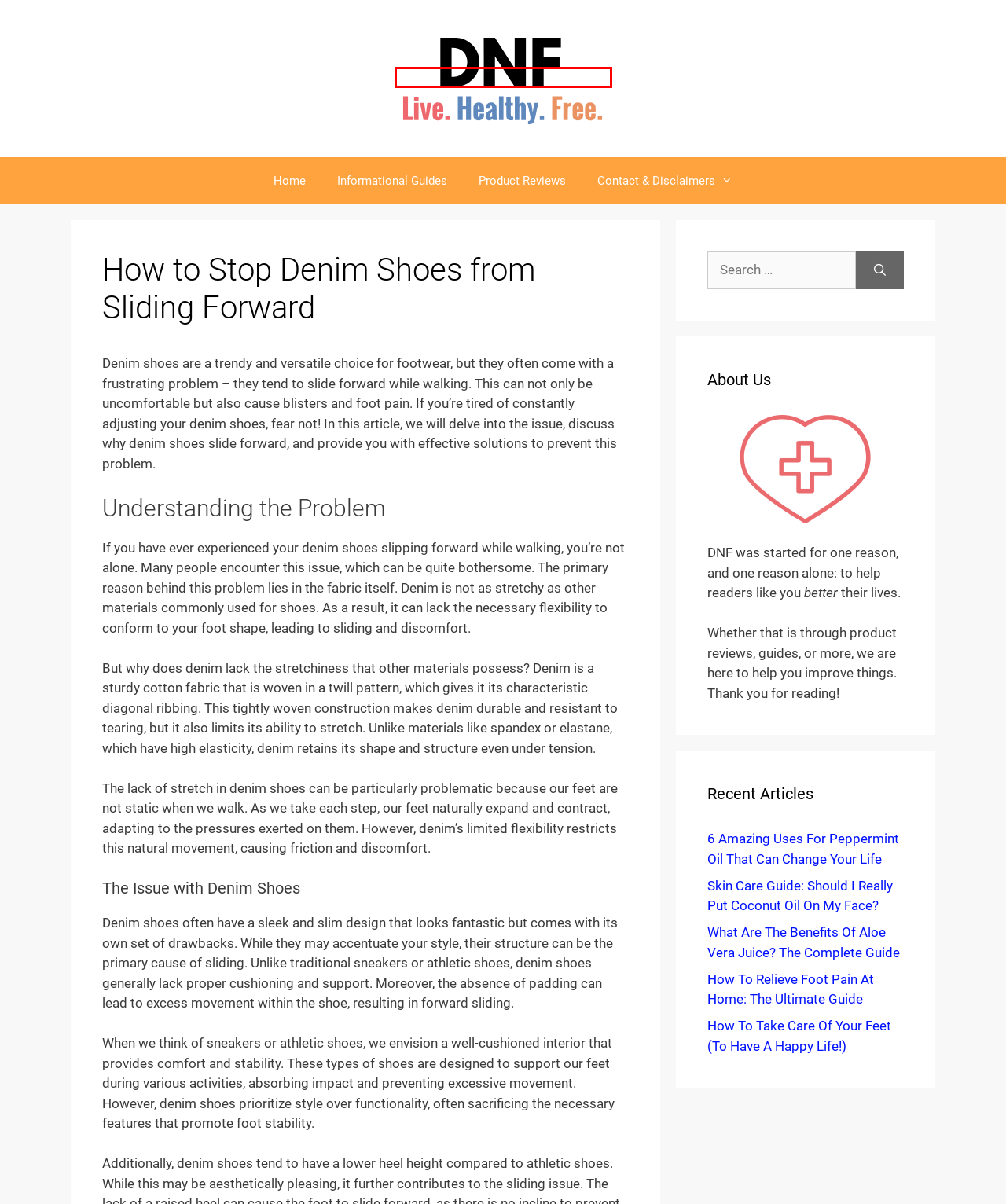Please examine the screenshot provided, which contains a red bounding box around a UI element. Select the webpage description that most accurately describes the new page displayed after clicking the highlighted element. Here are the candidates:
A. How To Relieve Foot Pain At Home: The Ultimate Guide – DNF
B. Informational Guides – DNF
C. DNF – Live Free
D. Skin Care Guide: Should I Really Put Coconut Oil On My Face? – DNF
E. Contact Us – DNF
F. How To Take Care Of Your Feet (To Have A Happy Life!) – DNF
G. What Are The Benefits Of Aloe Vera Juice? The Complete Guide – DNF
H. Product Reviews – DNF

C